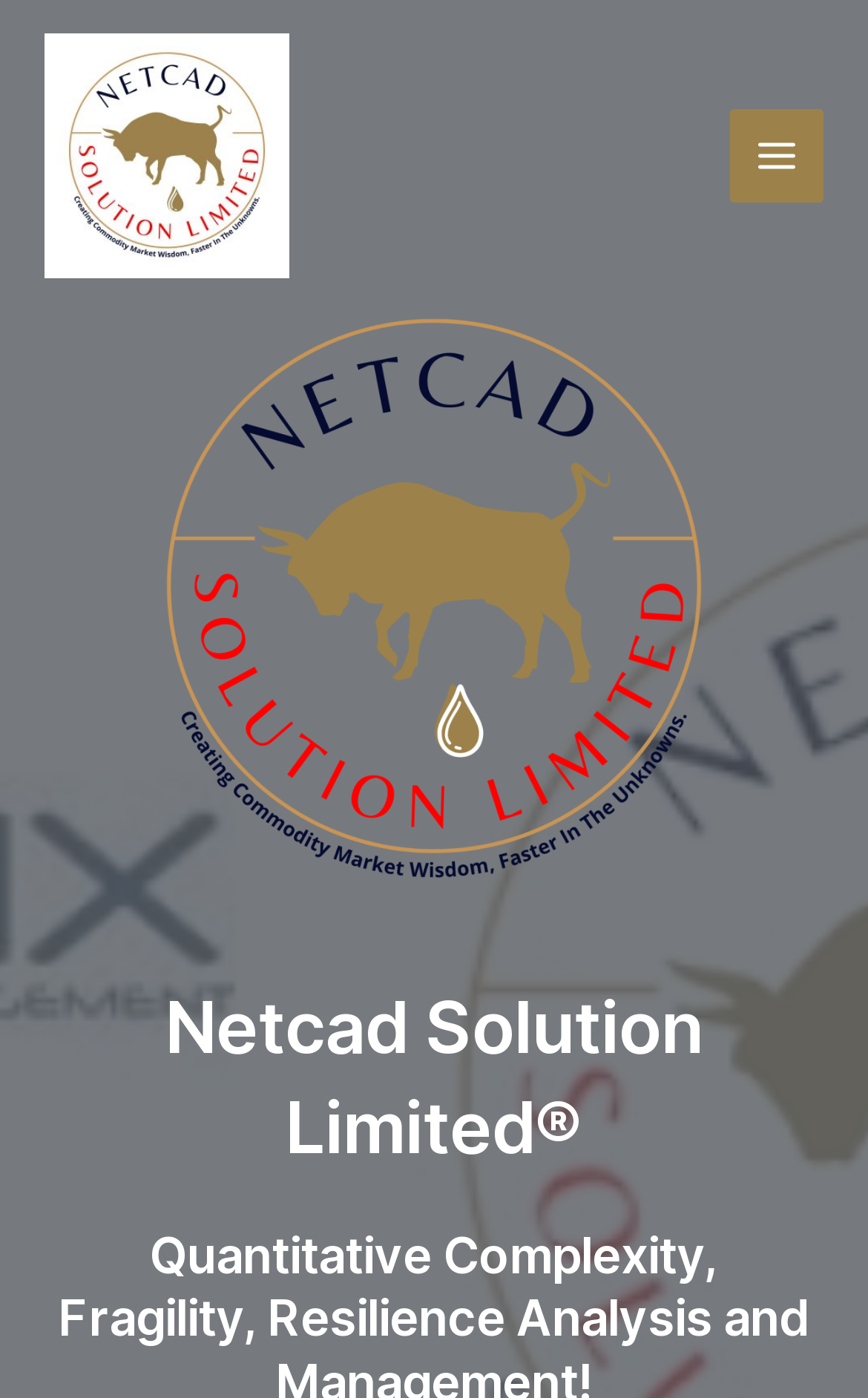From the element description: "Testimonials from Users", extract the bounding box coordinates of the UI element. The coordinates should be expressed as four float numbers between 0 and 1, in the order [left, top, right, bottom].

None